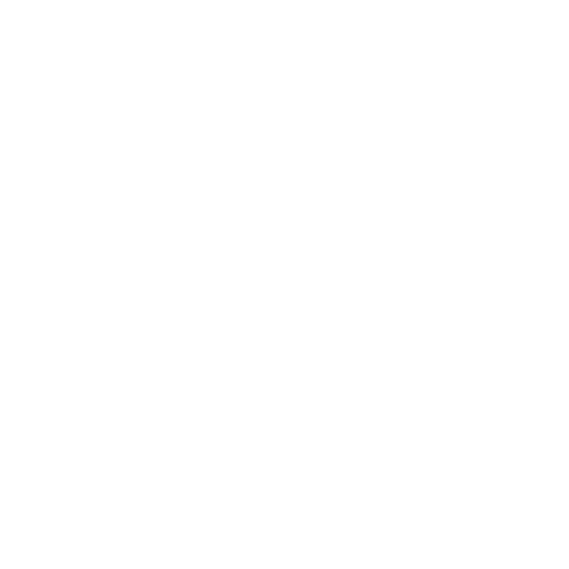Explain in detail what you see in the image.

The image likely depicts a visual element associated with the exhibition titled "Line in Between," held in 2015 at Parque das Ruínas in Santa Teresa, Rio de Janeiro, curated by Julieta Roitman. This exhibition explores significant themes concerning immigration and cultural narratives, using elements like underwater photography, Polaroids, and serigraphs. The artwork aims to provoke thought about the tragic history of migration and the persistent influences of black Africans in Brazilian culture. The exhibition is part of the Fotorio 2015 festival and emphasizes the connection between visible and invisible histories, inviting viewers to consider the complex stories behind the imagery presented.